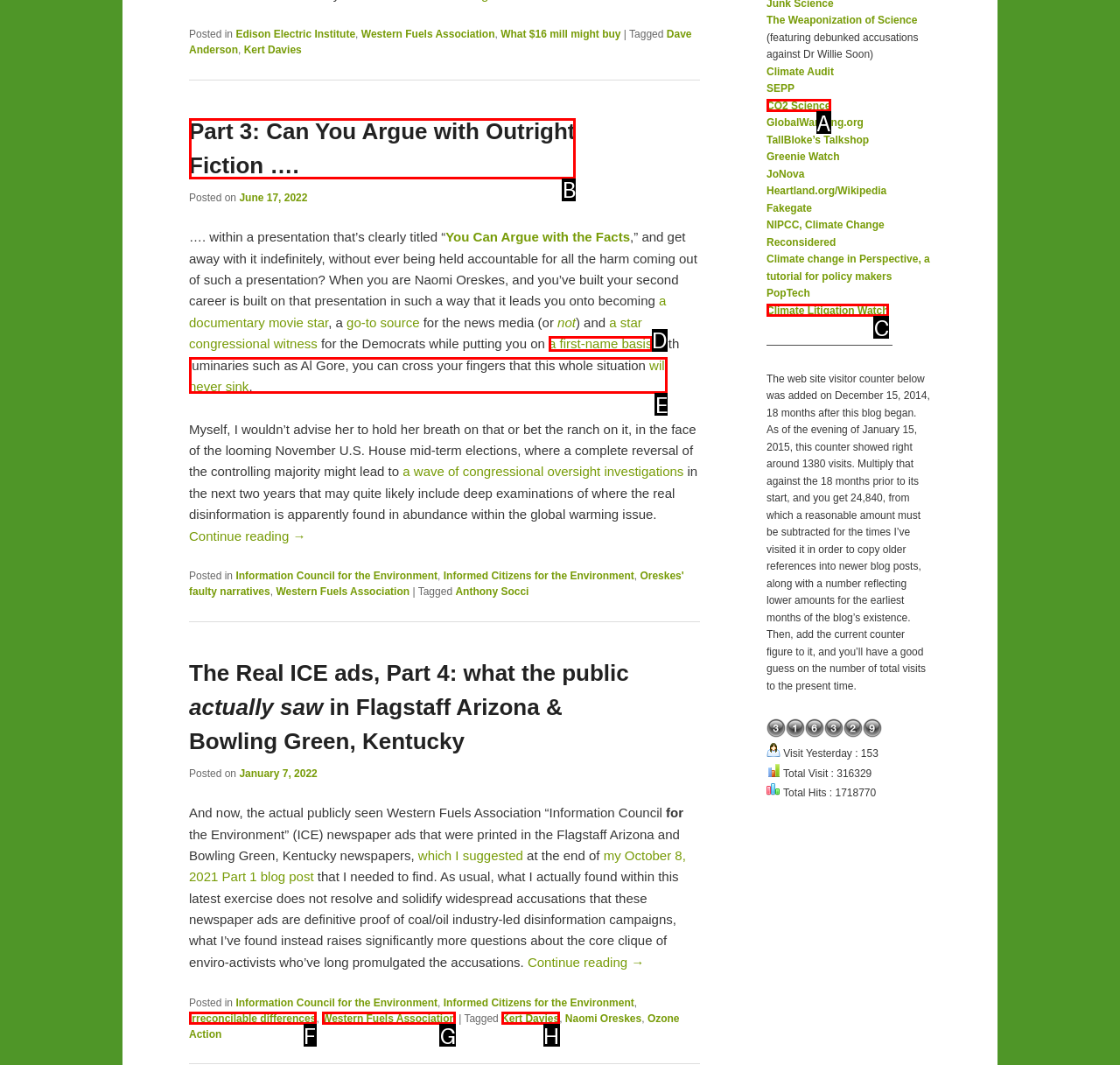Identify the correct UI element to click for this instruction: Click on the link to read Part 3 of the article
Respond with the appropriate option's letter from the provided choices directly.

B